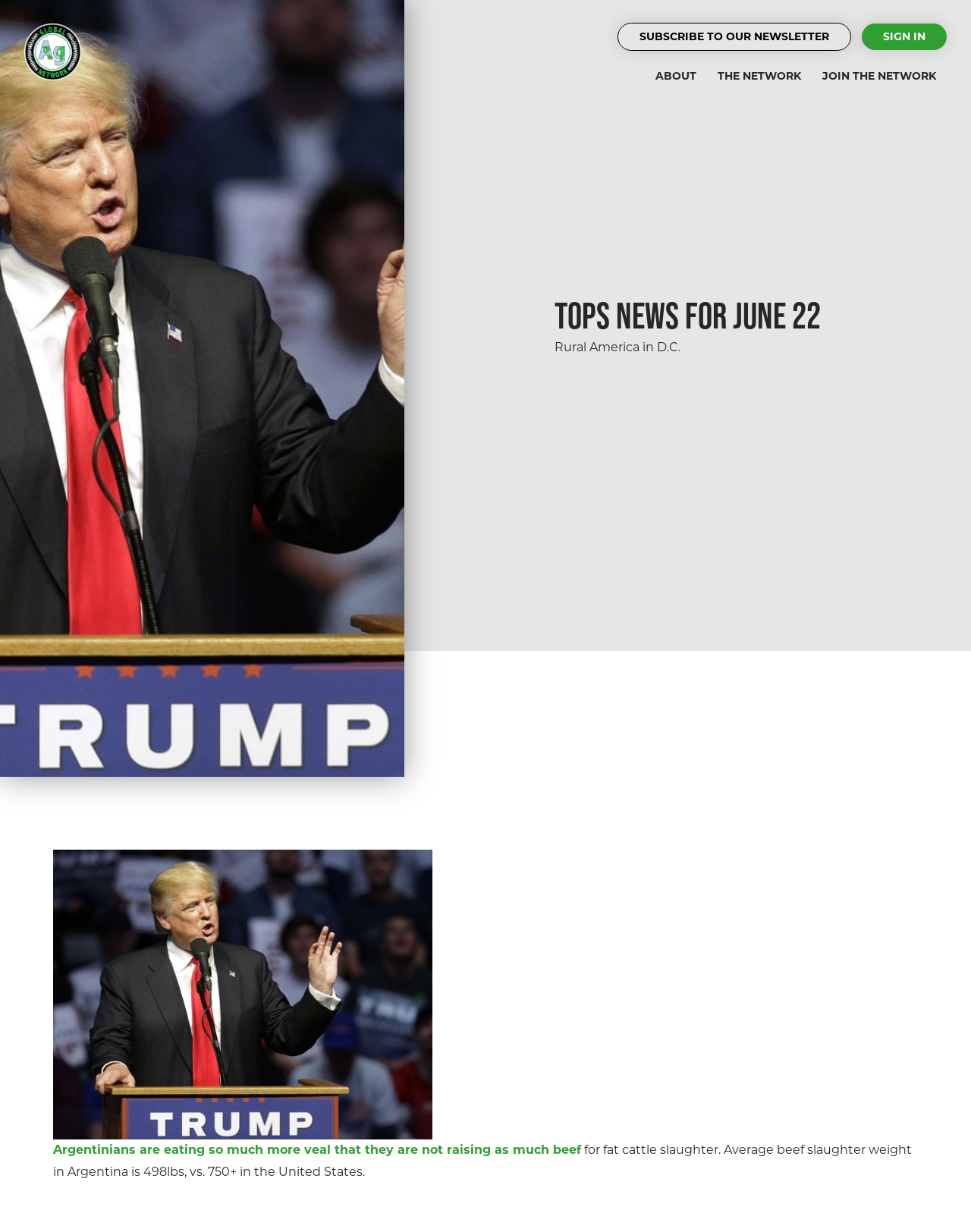Find and generate the main title of the webpage.

TOPS NEWS FOR JUNE 22